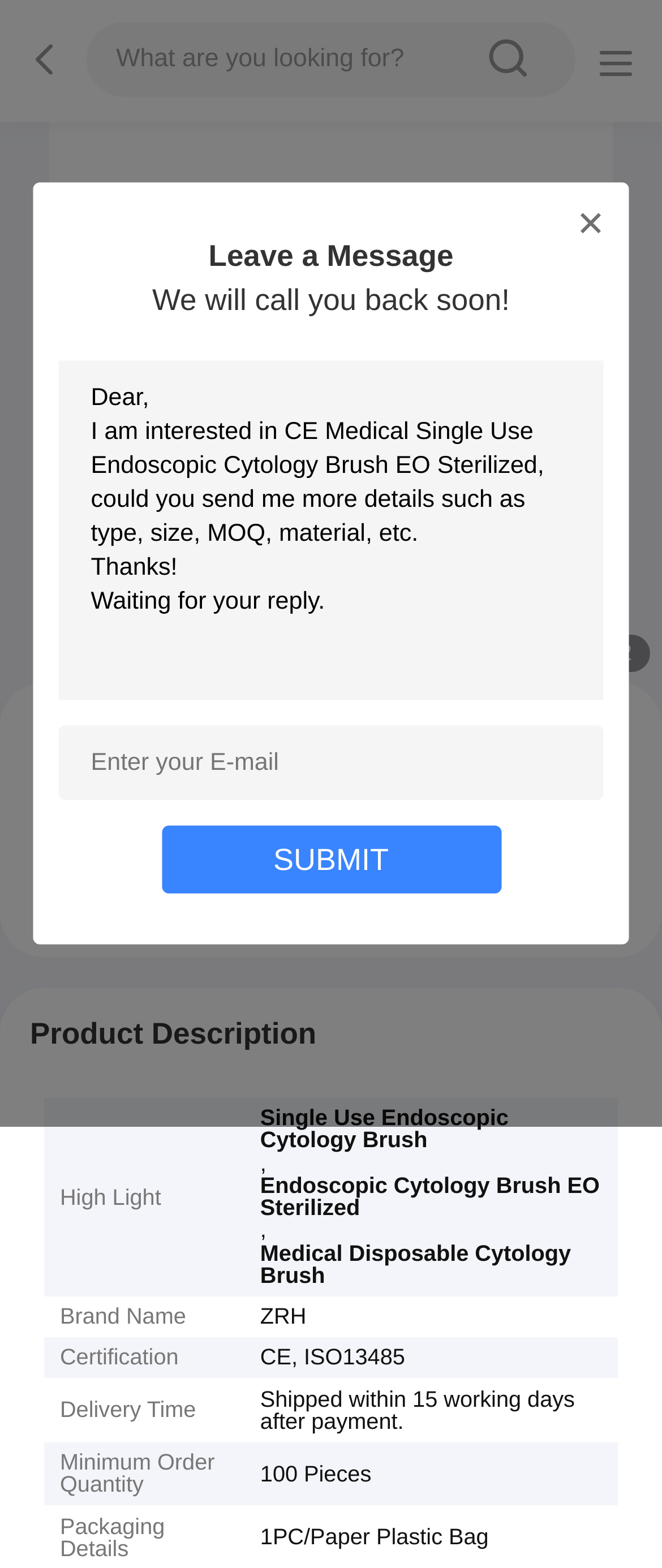Please answer the following question using a single word or phrase: What is the certification of the product?

CE, ISO13485